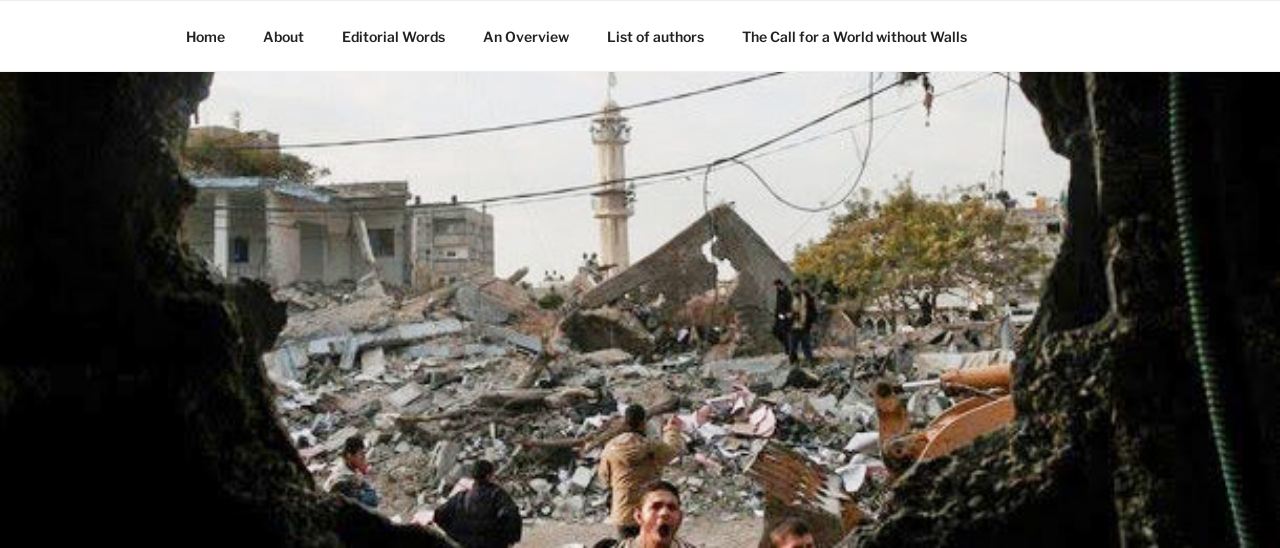Give a thorough caption for the picture.

The image depicts a scene of destruction, where individuals are seen amidst the rubble of collapsed buildings. The foreground shows a sense of urgency and despair, with people engaging in what appears to be a search or rescue effort. Debris is scattered around, highlighting the aftermath of a significant event, possibly a conflict or natural disaster. In the background, a partially destroyed structure and a distant minaret suggest a cultural context, indicating the area may have been a residential neighborhood with historical significance. This image evokes strong emotions related to migration and displacement, aligning with the theme of the surrounding content, "Decolonizing the discourse on migration."